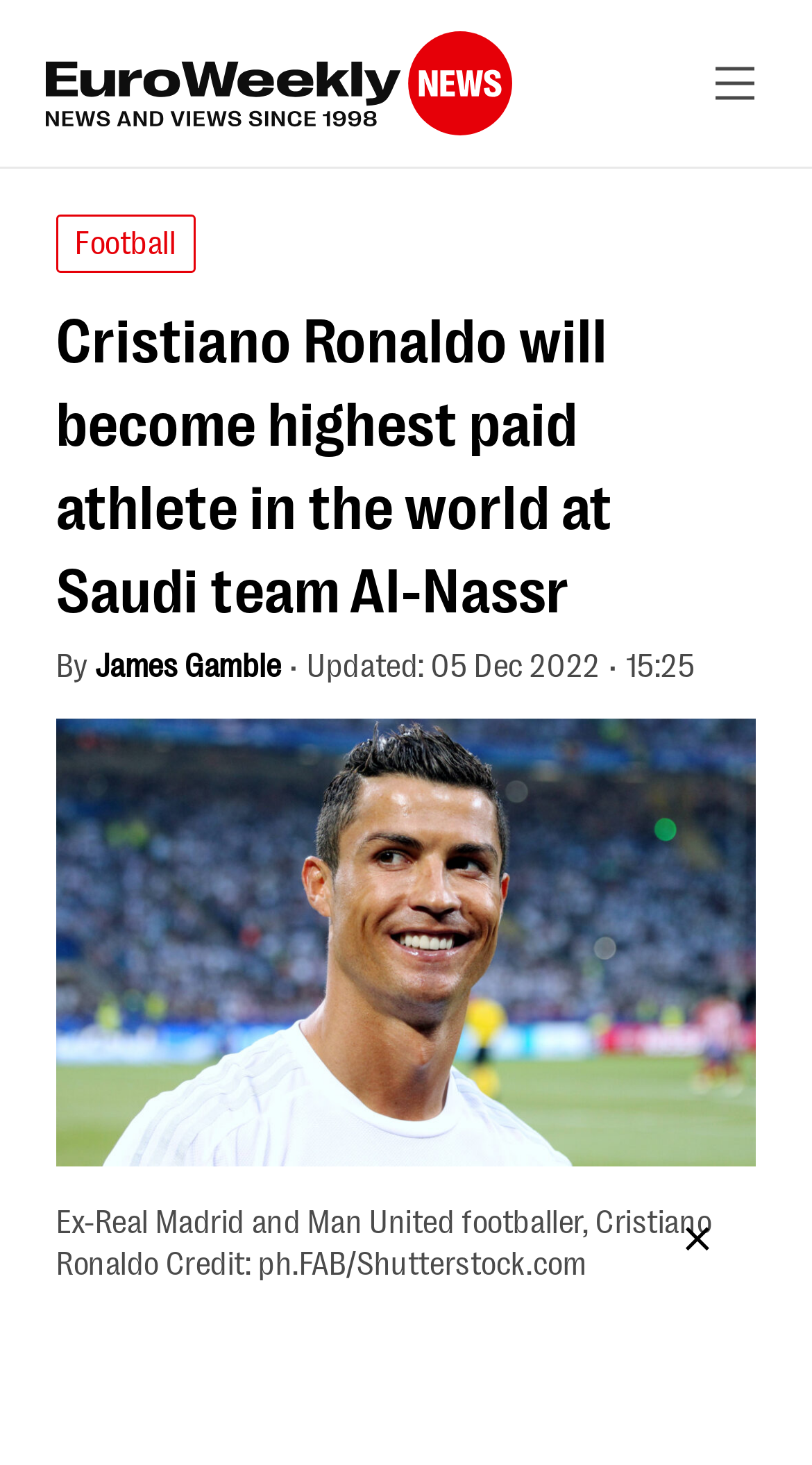What is the credit for the image of Cristiano Ronaldo? Look at the image and give a one-word or short phrase answer.

ph.FAB/Shutterstock.com